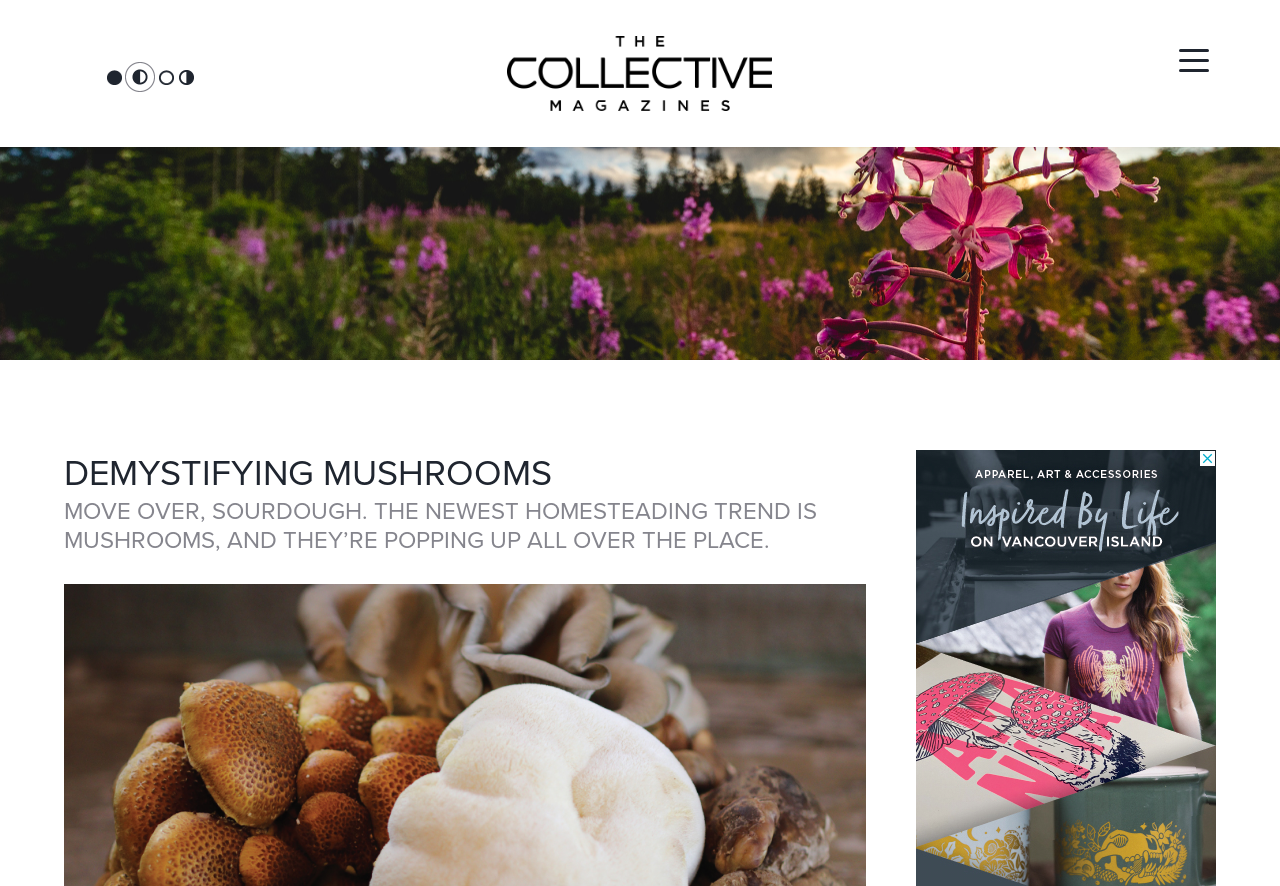Provide a single word or phrase answer to the question: 
What is the color of the background?

White